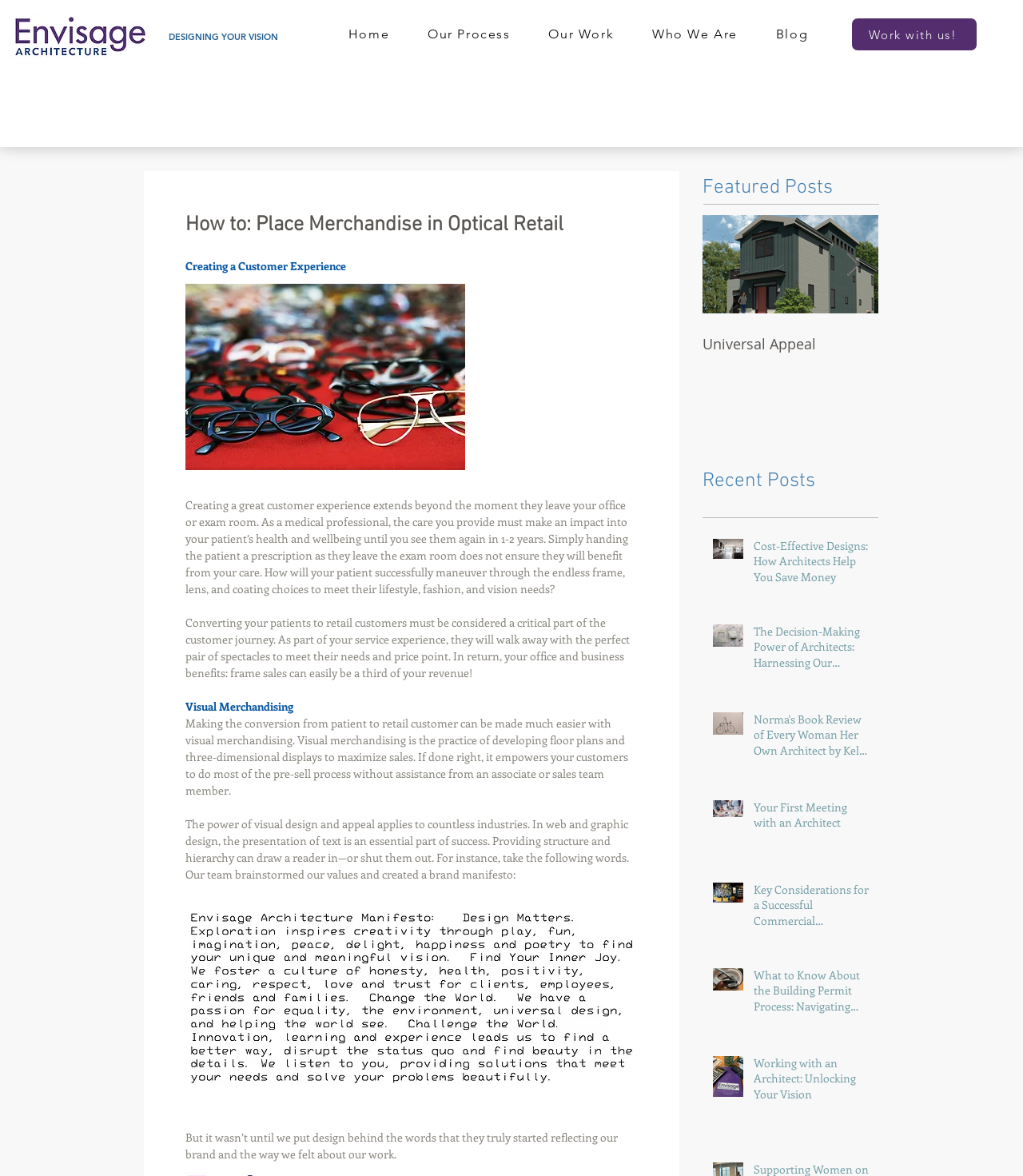What is the company name?
Please provide a single word or phrase as your answer based on the screenshot.

Envisage